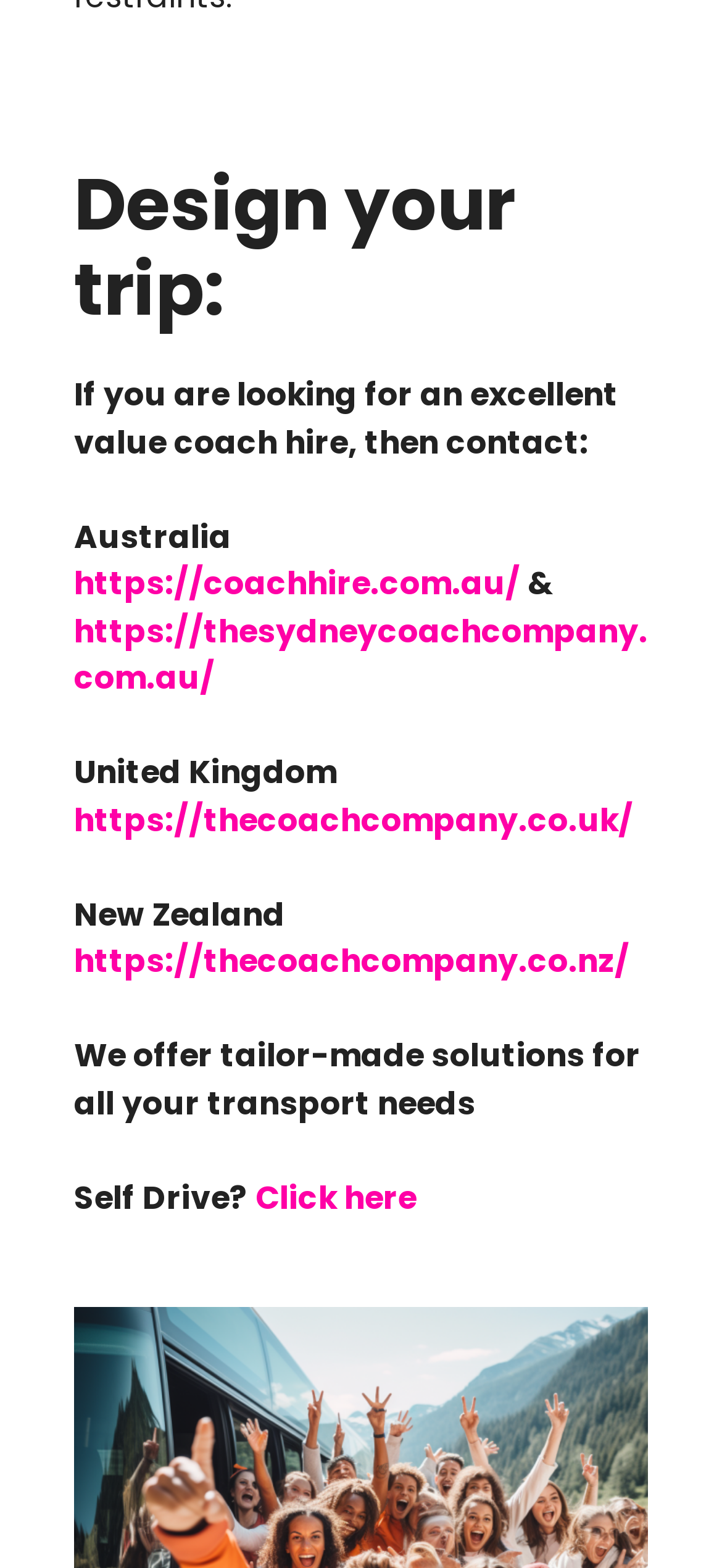Please answer the following query using a single word or phrase: 
What country is mentioned first?

Australia